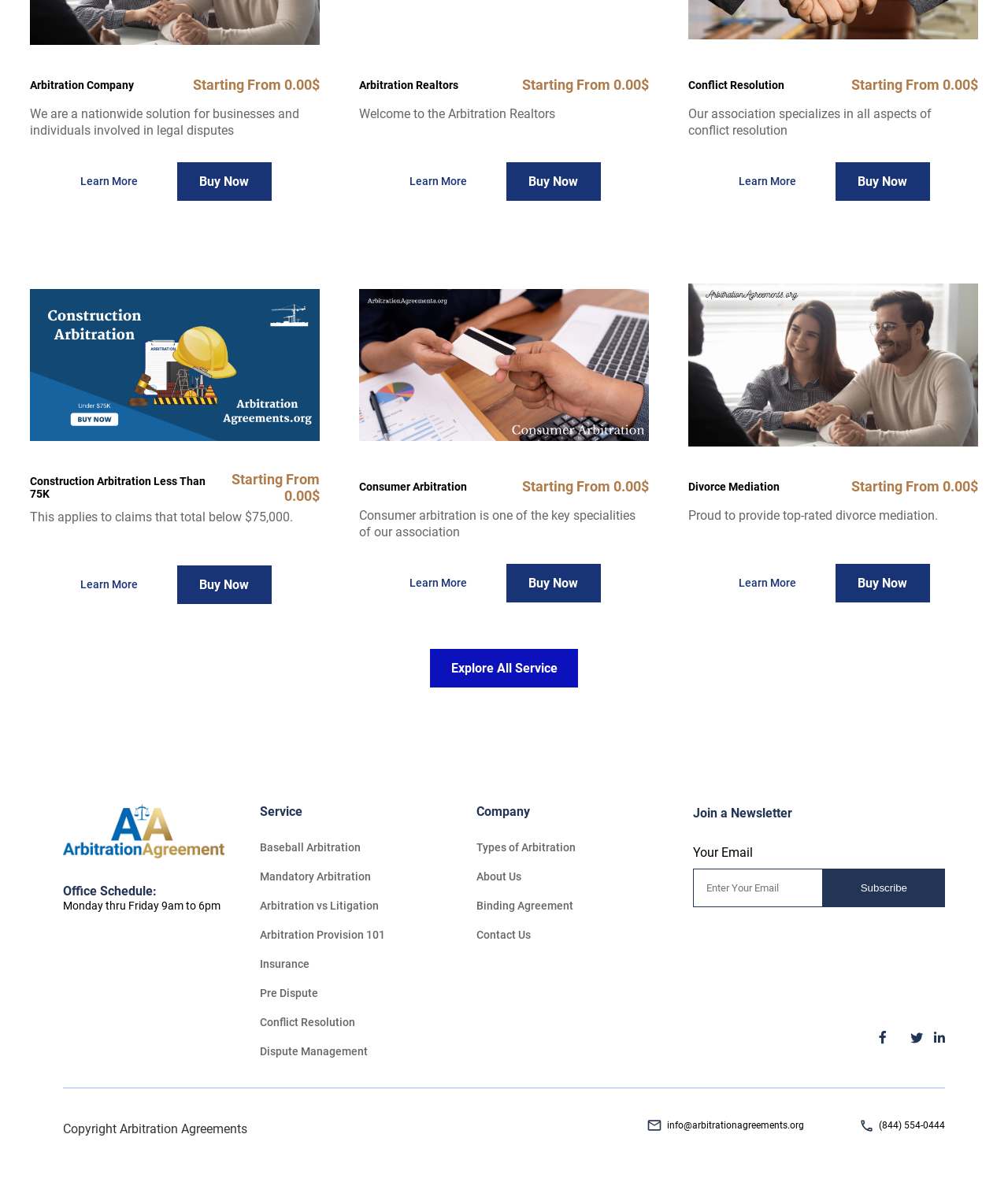Determine the bounding box coordinates for the UI element described. Format the coordinates as (top-left x, top-left y, bottom-right x, bottom-right y) and ensure all values are between 0 and 1. Element description: Insurance

[0.258, 0.8, 0.307, 0.81]